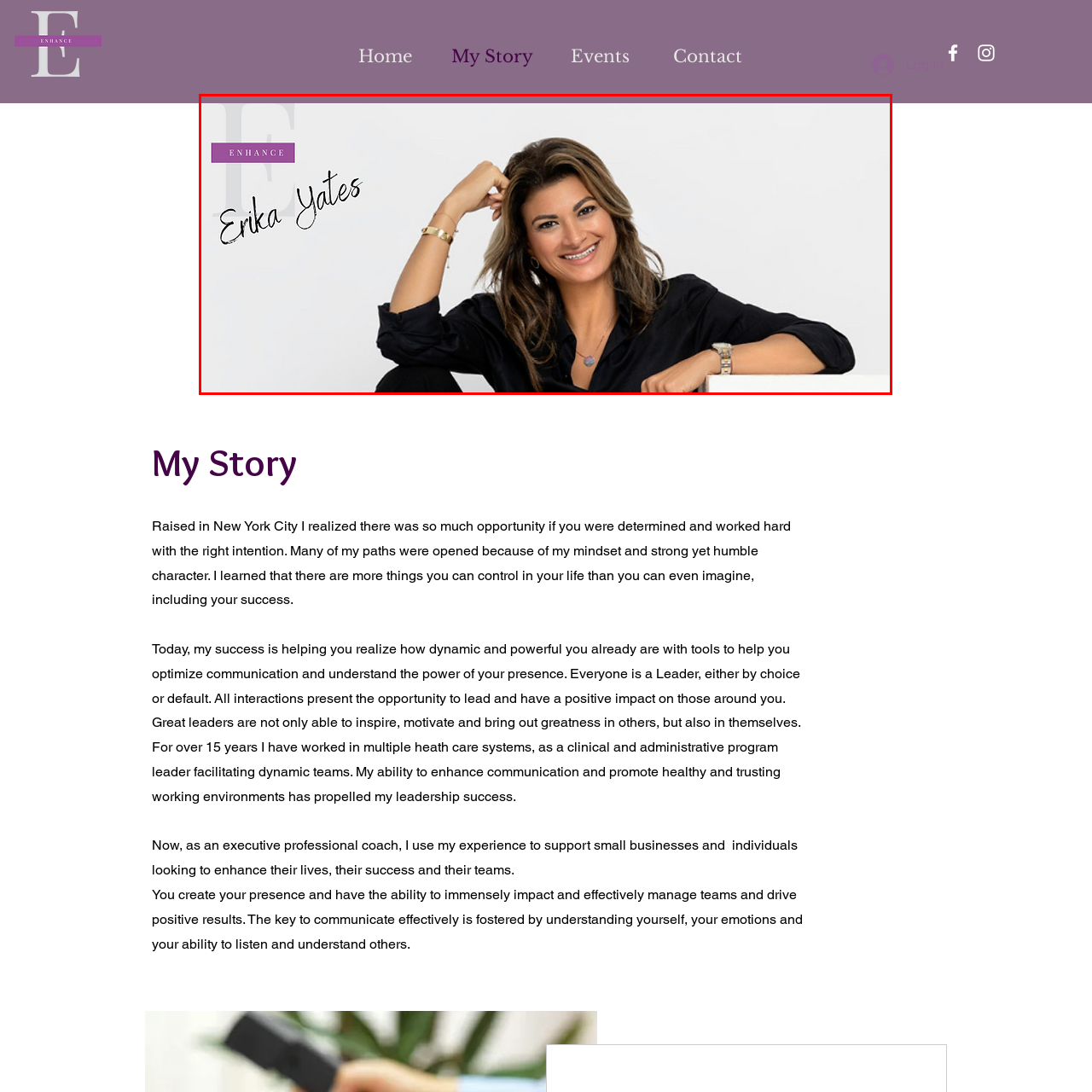Explain what is happening in the image inside the red outline in great detail.

The image features a professional portrait of Erika Yates, who is associated with Enhance Coaching. She is smiling confidently and looking towards the camera while seated comfortably. Erika is dressed in a chic black blouse, exuding a sense of professionalism and approachability. Her long, wavy hair frames her face, which is accentuated by subtle makeup that highlights her features. 

In the background, a light neutral tone complements her outfit, creating a warm and inviting atmosphere. On the left side of the image, her name, "Erika Yates," is elegantly scripted, further enhancing the personal touch of the portrait. Above her name, the word "ENHANCE" appears in bold letters, emphasizing her affiliation with the coaching brand. This image conveys a sense of empowerment and readiness to inspire others, reflecting her commitment to helping individuals and teams achieve their full potential.